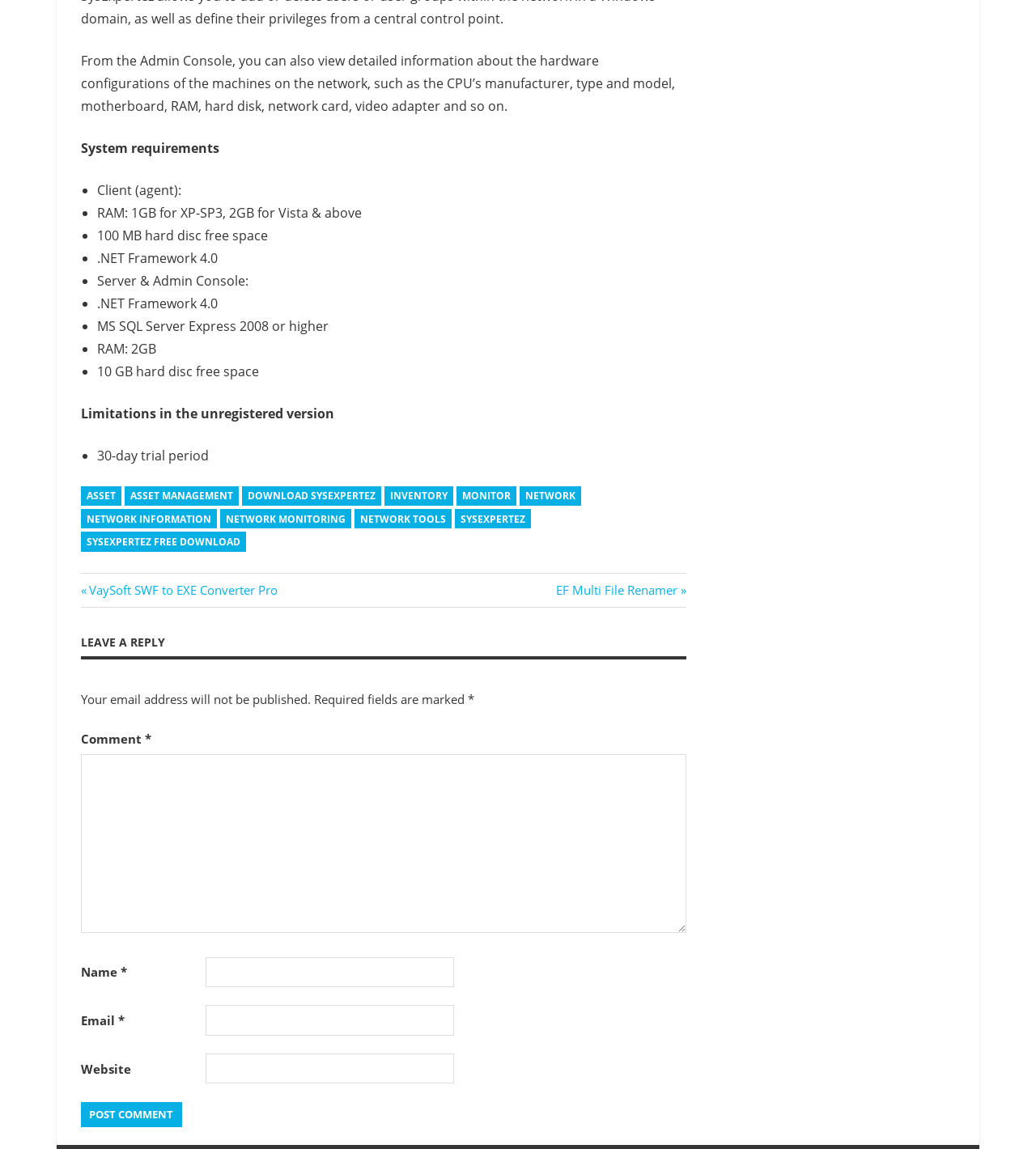What is the purpose of the Admin Console?
Please respond to the question thoroughly and include all relevant details.

The purpose of the Admin Console can be inferred from the introductory text on the webpage. It mentions that the Admin Console can be used to view detailed information about the hardware configurations of the machines on the network.